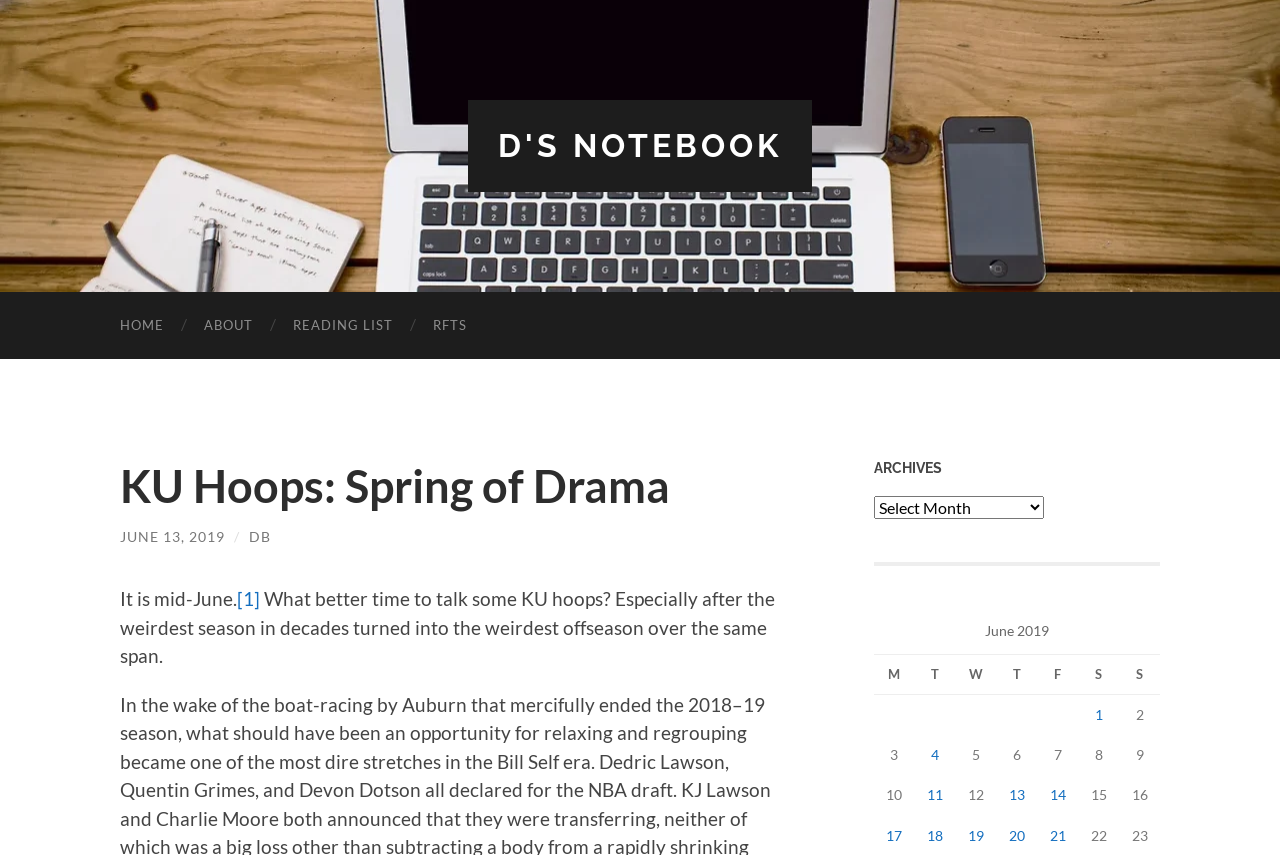Describe all significant elements and features of the webpage.

This webpage is about KU Hoops, specifically discussing the spring of drama. At the top, there is a header with links to "D'S NOTEBOOK", "HOME", "ABOUT", "READING LIST", and "RFTS". Below the header, there is a main heading "KU Hoops: Spring of Drama" followed by a link to "JUNE 13, 2019" and a text "It is mid-June. What better time to talk some KU hoops? Especially after the weirdest season in decades turned into the weirdest offseason over the same span."

On the right side of the page, there is a section titled "ARCHIVES" with a combobox and a table below it. The table has seven columns labeled "M", "T", "W", "T", "F", "S", and "S". The table contains several rows, each representing a post with a date, and the number of posts published on that date. The dates range from June 1 to June 21, 2019. Each post has a link to its corresponding page.

The overall layout of the webpage is organized, with clear headings and concise text. The use of links and tables makes it easy to navigate and find specific information.